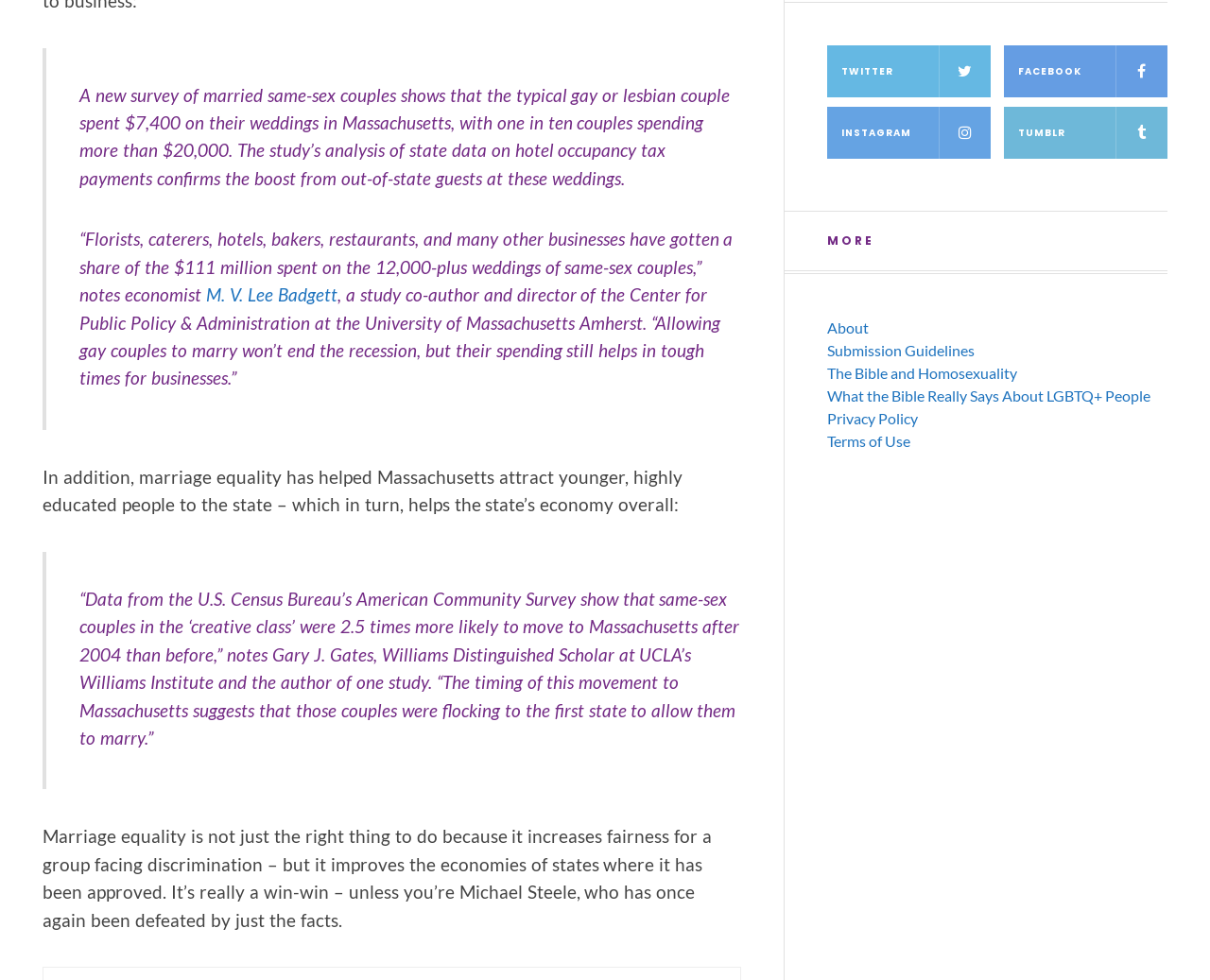Provide your answer in one word or a succinct phrase for the question: 
How many social media platforms are linked at the bottom of the page?

4